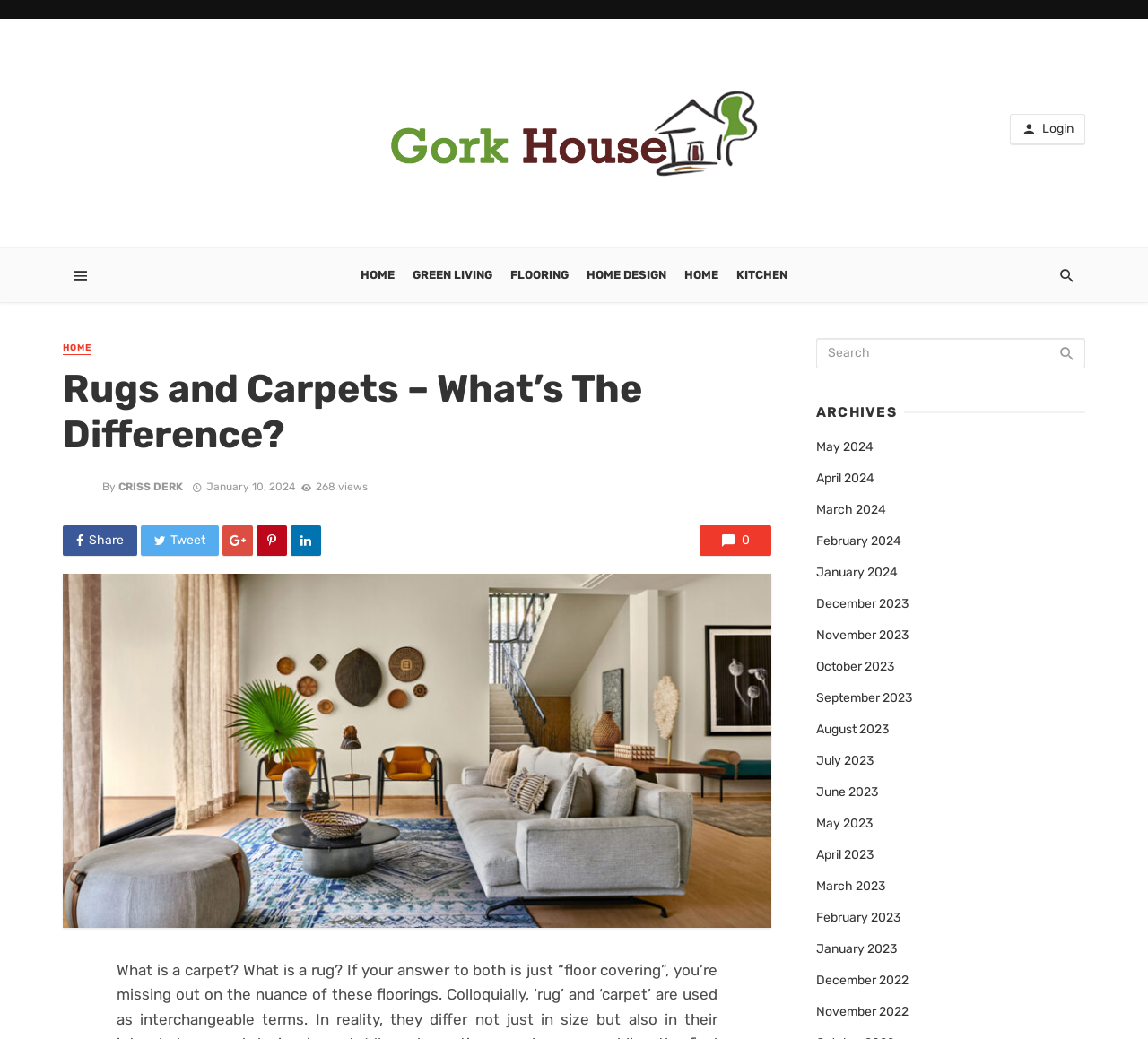Summarize the contents and layout of the webpage in detail.

This webpage is about the difference between rugs and carpets. At the top left, there is a logo image and a link to the logo. To the right of the logo, there is a login link. Below the logo, there is a navigation menu with links to different sections of the website, including "HOME", "GREEN LIVING", "FLOORING", "HOME DESIGN", and "KITCHEN".

Below the navigation menu, there is a header section with a heading that reads "Rugs and Carpets – What’s The Difference?" followed by the author's name, "Criss Derk", and the date and time of publication, "January 10, 2024 at 7:02 pm". There is also a view count of "268 views" and a set of social media sharing links.

To the right of the header section, there is a search box with a placeholder text "Search". Below the search box, there is an archives section with links to different months, ranging from May 2024 to December 2022.

The overall layout of the webpage is organized, with clear headings and concise text. The use of images and icons adds visual appeal to the page.